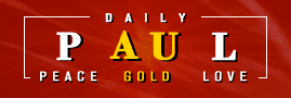Produce a meticulous caption for the image.

The image features the logo of "Daily Paul," prominently displayed against a vibrant red background. The word "DAILY" is positioned above the central element, with "PAUL" emphasized in larger type, its letters standing out in striking white and bold yellow. Below "PAUL," three words are arranged in smaller font: "PEACE," "GOLD," and "LOVE," reinforcing the values associated with the platform. This design reflects the site's focus on commentary and discussion related to libertarian principles, personal freedom, and financial topics. The overall aesthetic is modern and eye-catching, aimed at attracting an audience interested in these themes.